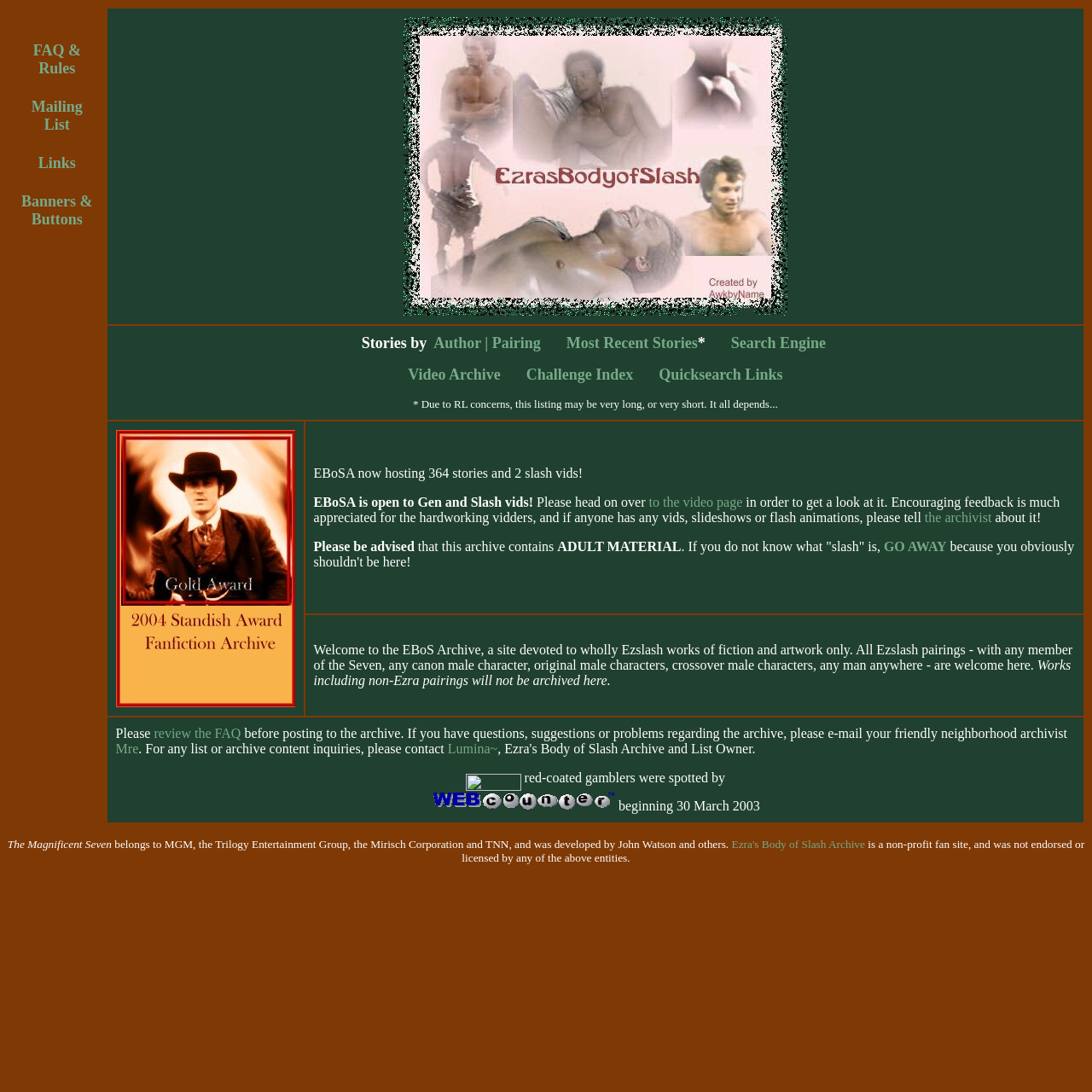Write a detailed summary of the webpage, including text, images, and layout.

The webpage is titled "Ezra's Body of Slash Archive" and appears to be a fan-created archive for slash fiction and artwork related to the Magnificent Seven. The page is divided into several sections, with a table layout containing multiple rows and grid cells.

At the top of the page, there is a row with a grid cell containing a series of links, including "FAQ & Rules", "Mailing List", "Links", and "Banners & Buttons". Each link is accompanied by a small image. Below this row, there is a larger grid cell containing the title "Ezra's Body of Slash Archive" in a prominent font.

The next row contains a series of links and images, including "Stories by Author", "Pairing", "Most Recent Stories", "Search Engine", "Video Archive", "Challenge Index", and "Quicksearch Links". These links are separated by small images and static text.

Below this row, there is a section with a grid cell containing a message about the archive, including a warning about adult material and an invitation to submit videos, slideshows, or flash animations. There are also links to the video page and to contact the archivist.

The next section contains a welcome message, explaining that the archive is dedicated to Ezra slash works of fiction and artwork only. Below this, there is a section with a grid cell containing a message about reviewing the FAQ before posting to the archive, with links to the FAQ and to contact the archivist or list owner.

At the bottom of the page, there are several static text elements, including a disclaimer about the Magnificent Seven and a statement about the archive being a non-profit fan site. There is also a link to the archive's title, "Ezra's Body of Slash Archive".